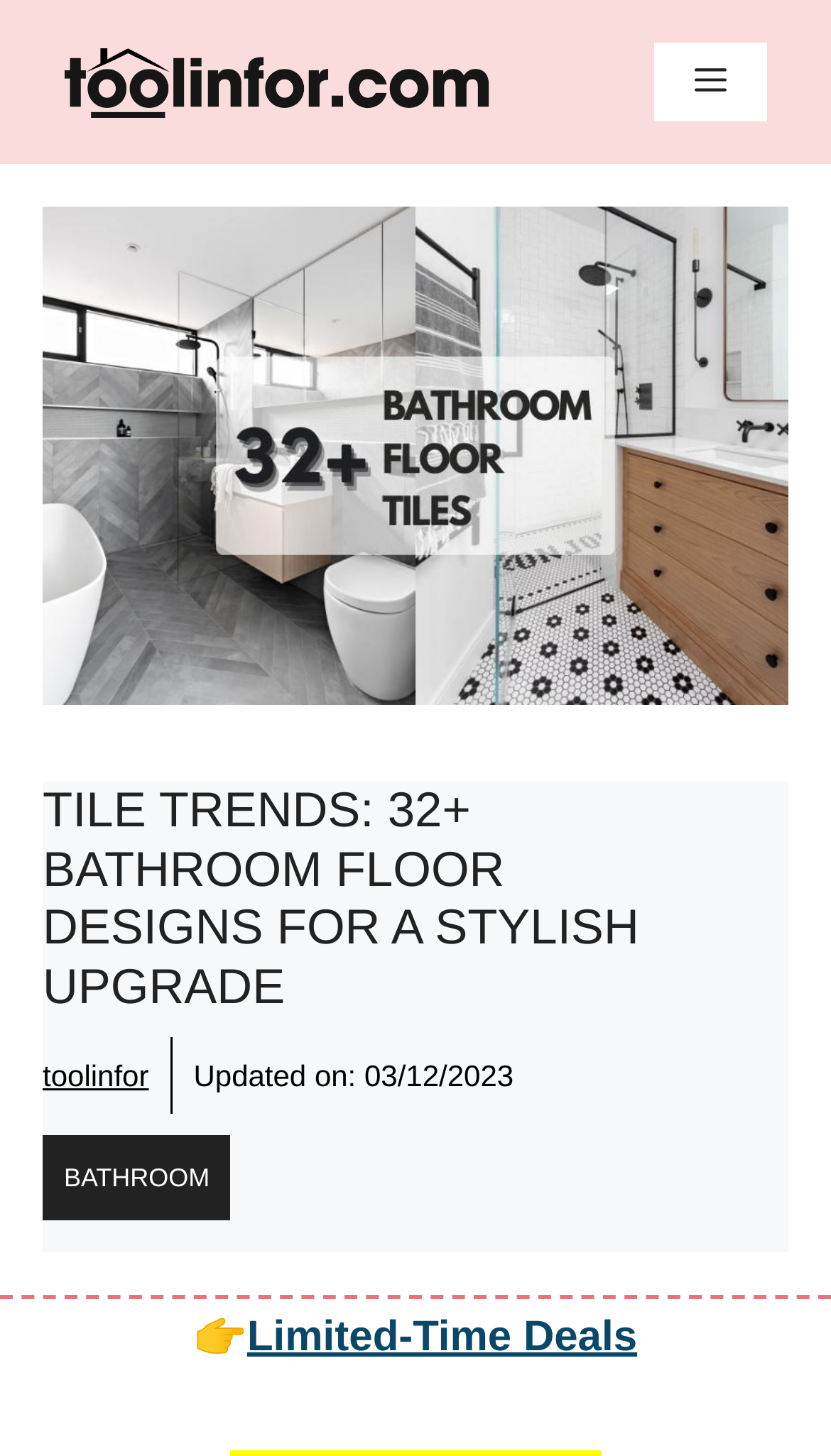What is the category of the webpage's content?
Carefully analyze the image and provide a thorough answer to the question.

The category of the webpage's content is indicated by a link labeled 'BATHROOM' located below the main heading.